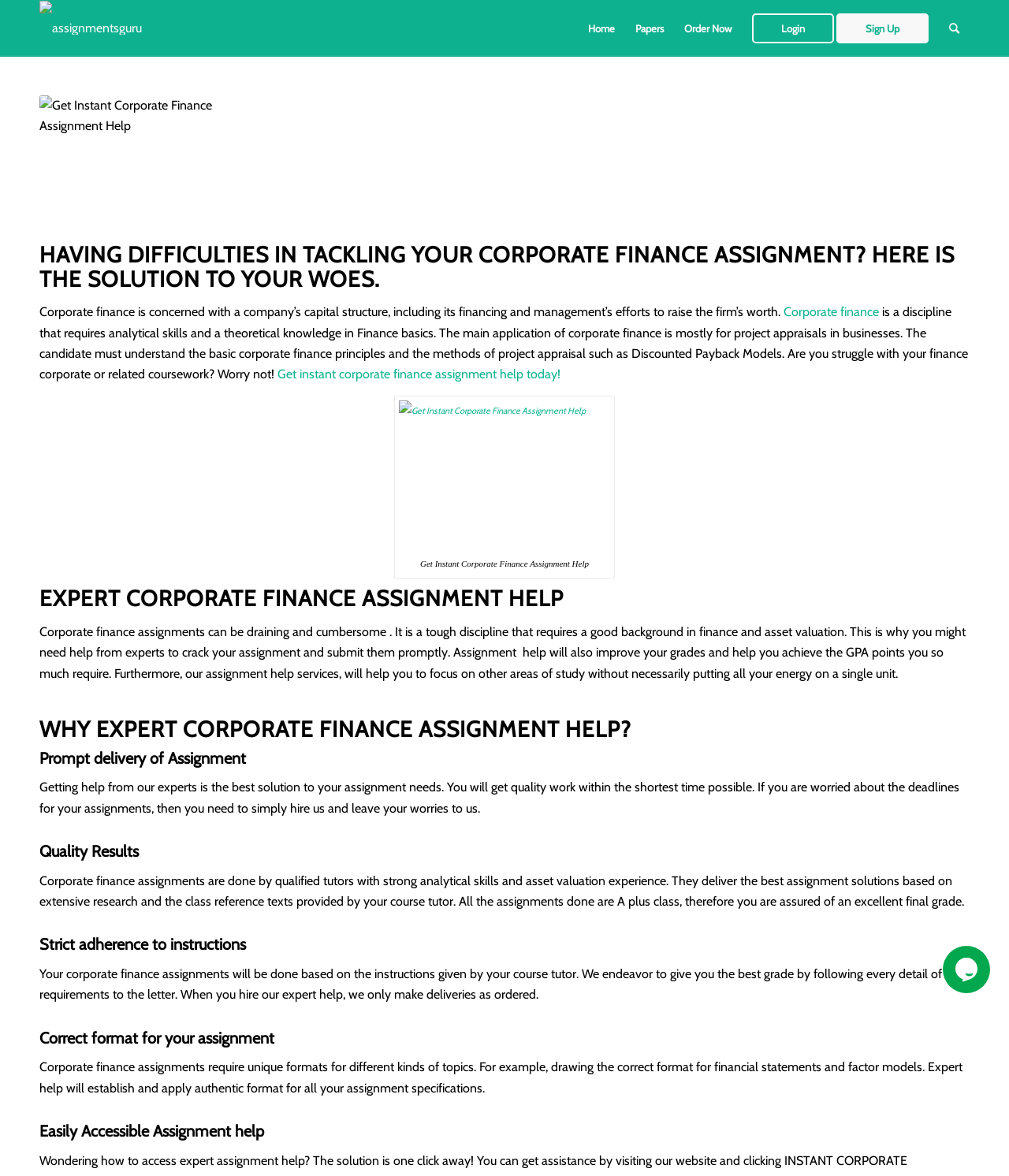What is the format requirement for corporate finance assignments?
Please give a detailed and elaborate answer to the question.

The webpage mentions that corporate finance assignments require unique formats for different kinds of topics, such as drawing the correct format for financial statements and factor models, and that expert help can establish and apply authentic formats for all assignment specifications.